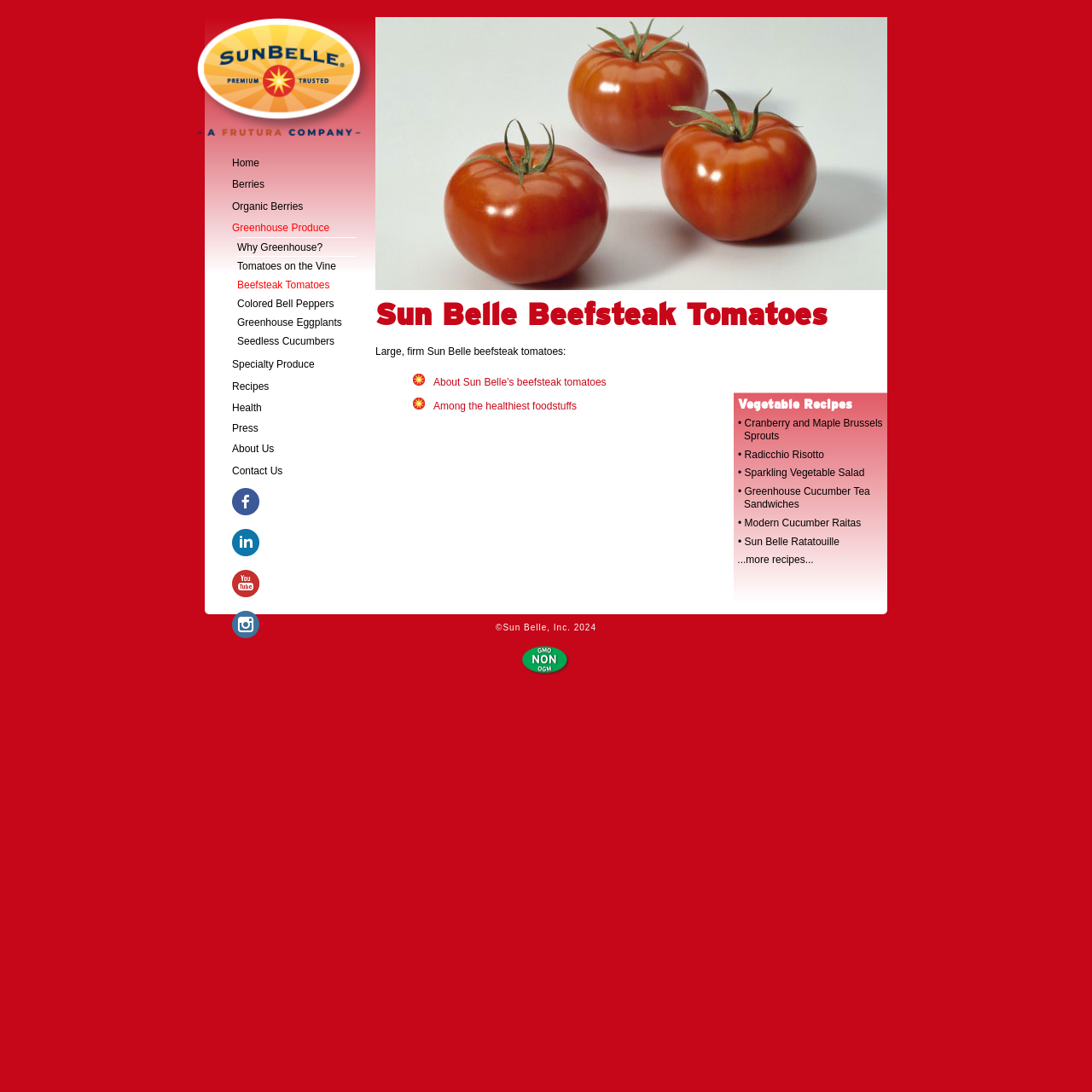Produce an elaborate caption capturing the essence of the webpage.

The webpage is about Sun Belle, a producer of high-quality produce, with a focus on their beefsteak tomatoes. At the top left, there is a logo with a link and an image. Below the logo, there is a horizontal tab list with multiple tabs, including "Home", "Berries", "Greenhouse Produce", "Specialty Produce", "Health", "Press", and "About Us". The "Greenhouse Produce" tab is currently selected and expanded, showing several links to different types of produce, including "Why Greenhouse?", "Tomatoes on the Vine", "Beefsteak Tomatoes", and more.

To the right of the tab list, there is a large image that takes up most of the width of the page. Below the image, there is a heading that reads "Sun Belle Beefsteak Tomatoes" and a paragraph of text that describes the tomatoes. There are also two links with accompanying images that provide more information about the tomatoes.

Further down the page, there is a heading that reads "Vegetable Recipes" and a list of links to different recipes that feature Sun Belle produce, including Brussels sprouts, radicchio risotto, and cucumber tea sandwiches. At the bottom of the page, there is a copyright notice and a small image.

Throughout the page, there are several images, including a logo, produce images, and recipe images. The layout is organized and easy to navigate, with clear headings and concise text.